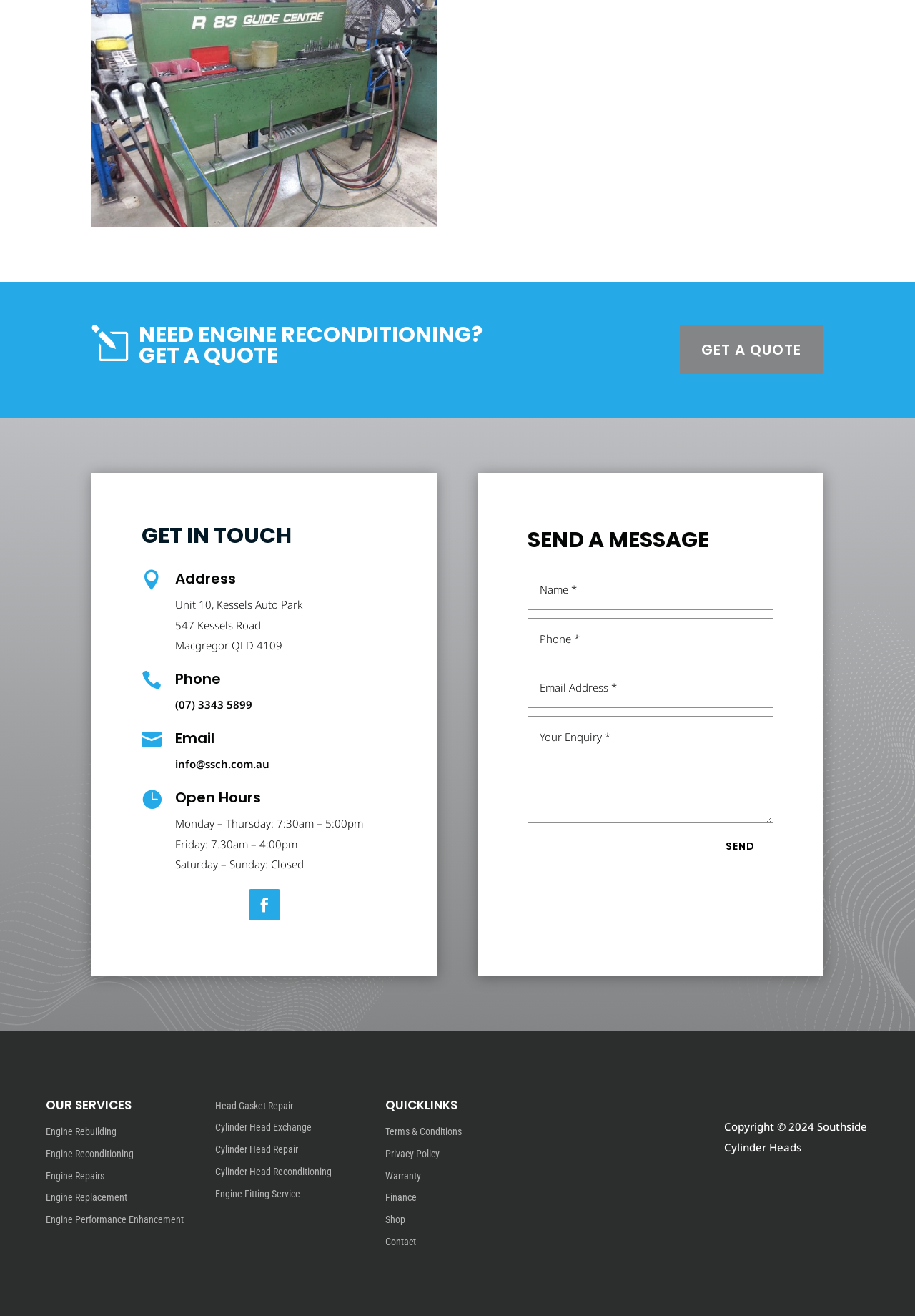What services does the company offer?
Look at the image and respond to the question as thoroughly as possible.

The services offered by the company can be found in the 'OUR SERVICES' section, where they are listed as links, including Engine Rebuilding, Engine Reconditioning, Engine Repairs, and more.